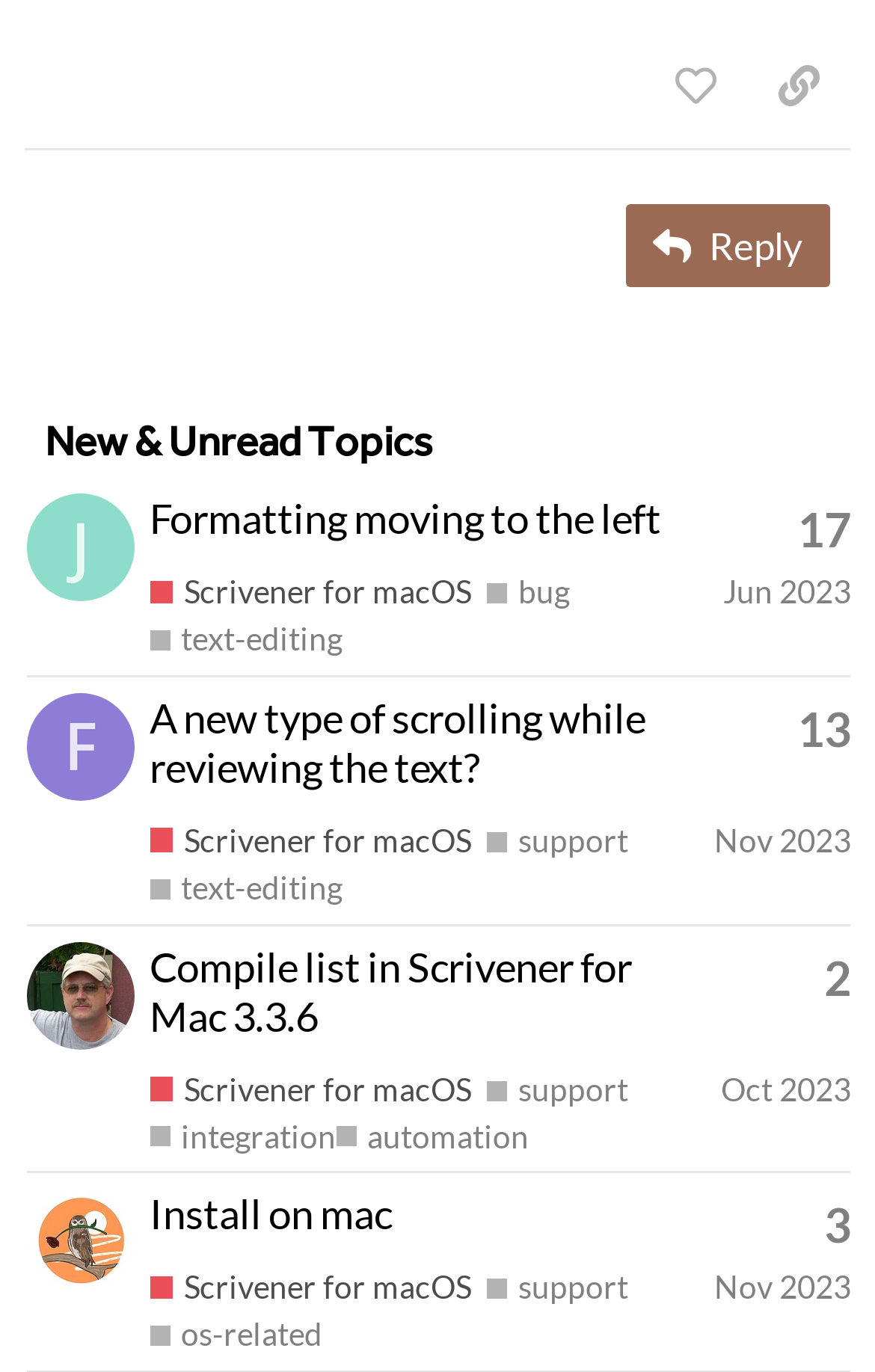Specify the bounding box coordinates for the region that must be clicked to perform the given instruction: "Ask for help with Scrivener for macOS".

[0.171, 0.419, 0.539, 0.447]